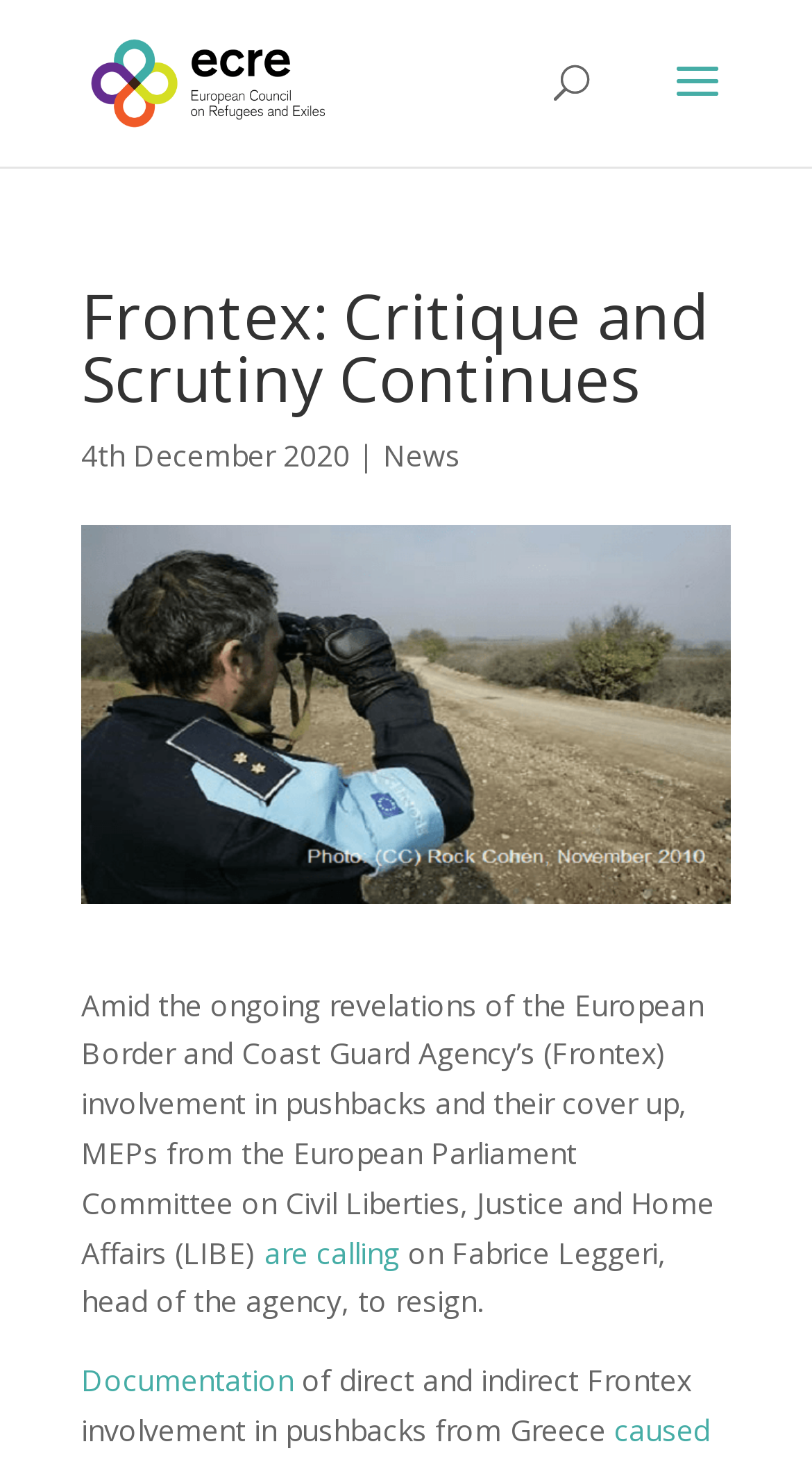Please determine and provide the text content of the webpage's heading.

Frontex: Critique and Scrutiny Continues